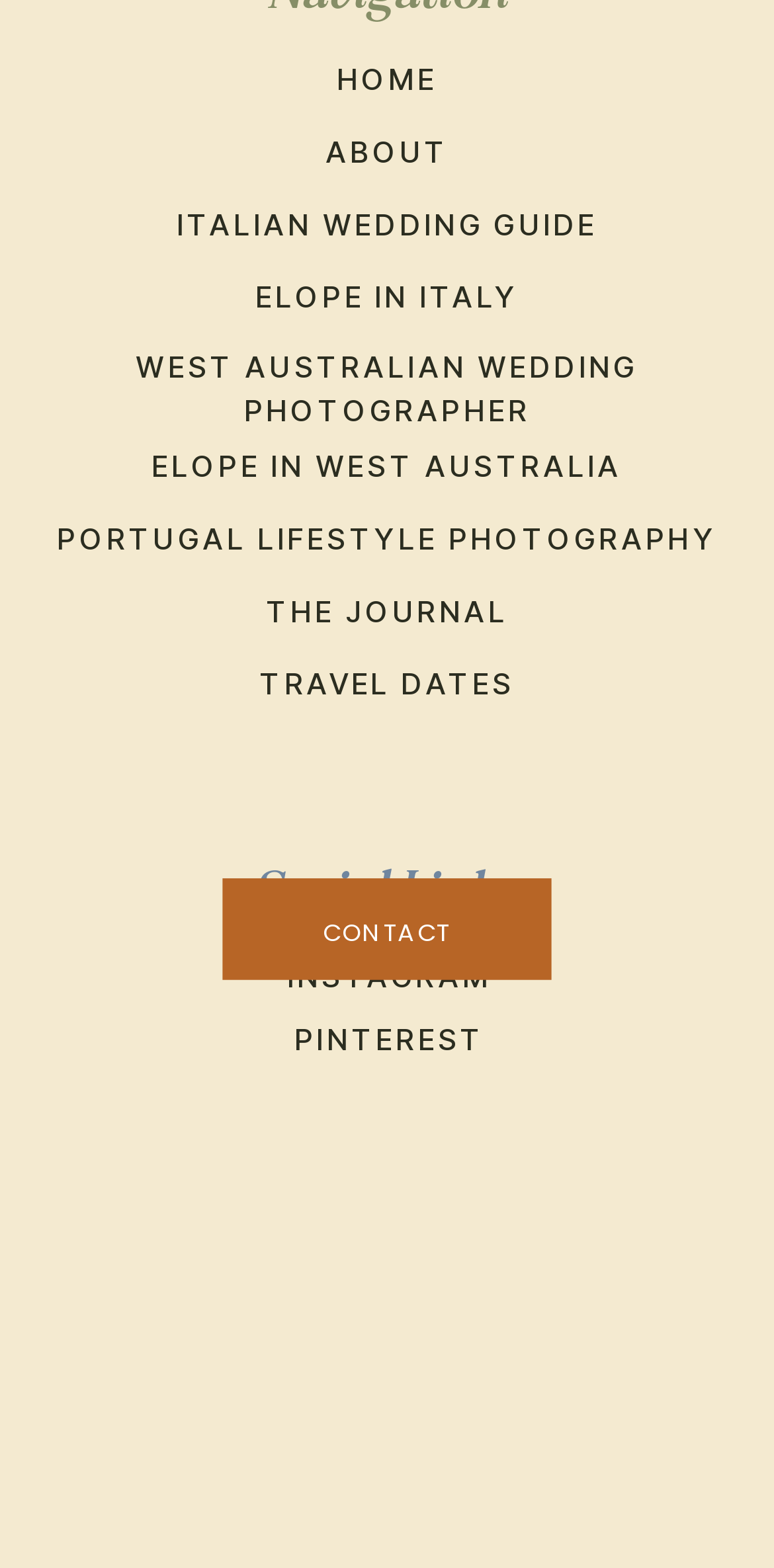Find the bounding box coordinates for the area that must be clicked to perform this action: "contact us".

[0.181, 0.583, 0.819, 0.585]